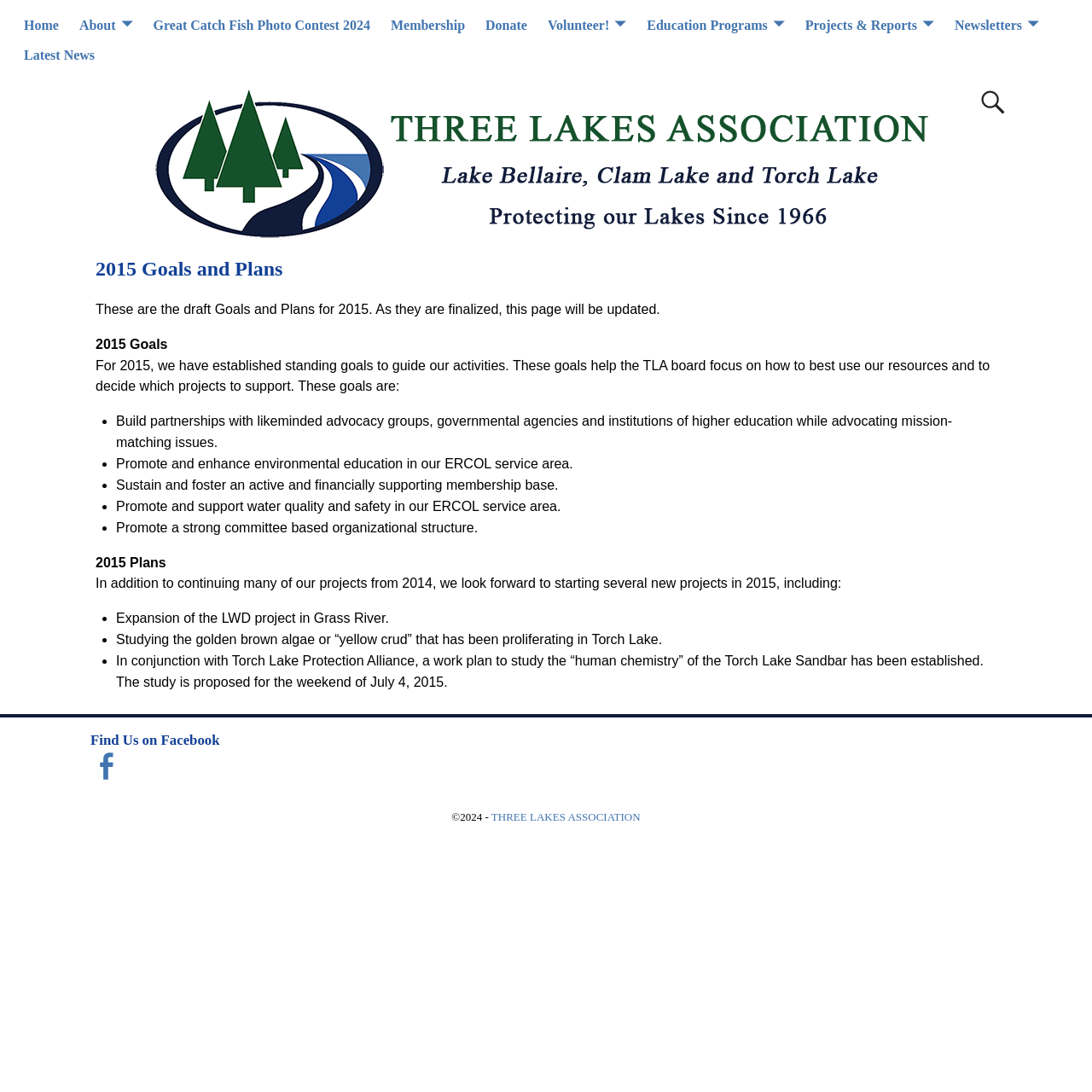What is the copyright year of the website?
Kindly answer the question with as much detail as you can.

I found the answer by reading the static text element at the bottom of the page that says '©2024 -'.